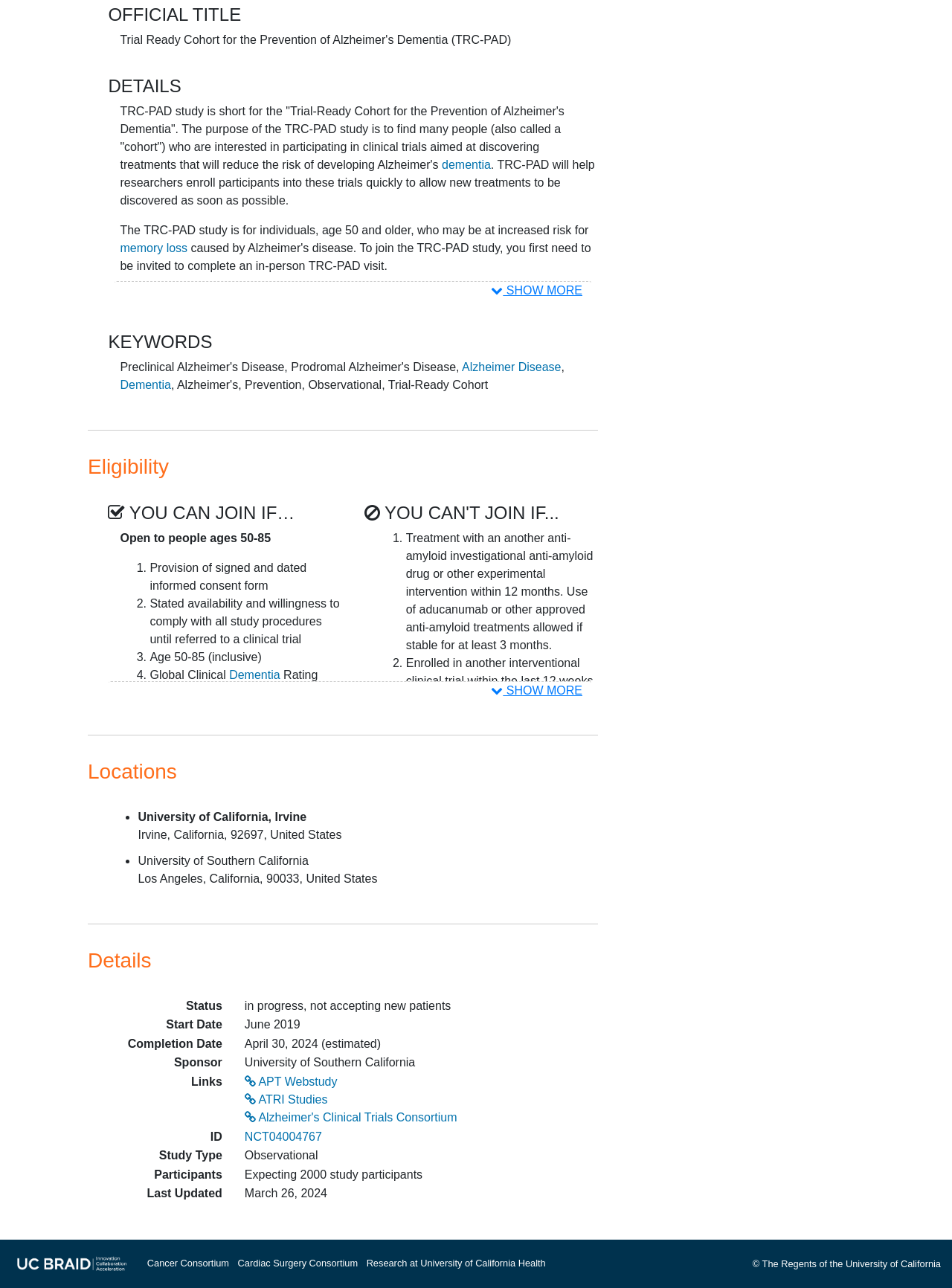Respond with a single word or short phrase to the following question: 
Where is one of the locations for the TRC-PAD study?

University of California, Irvine